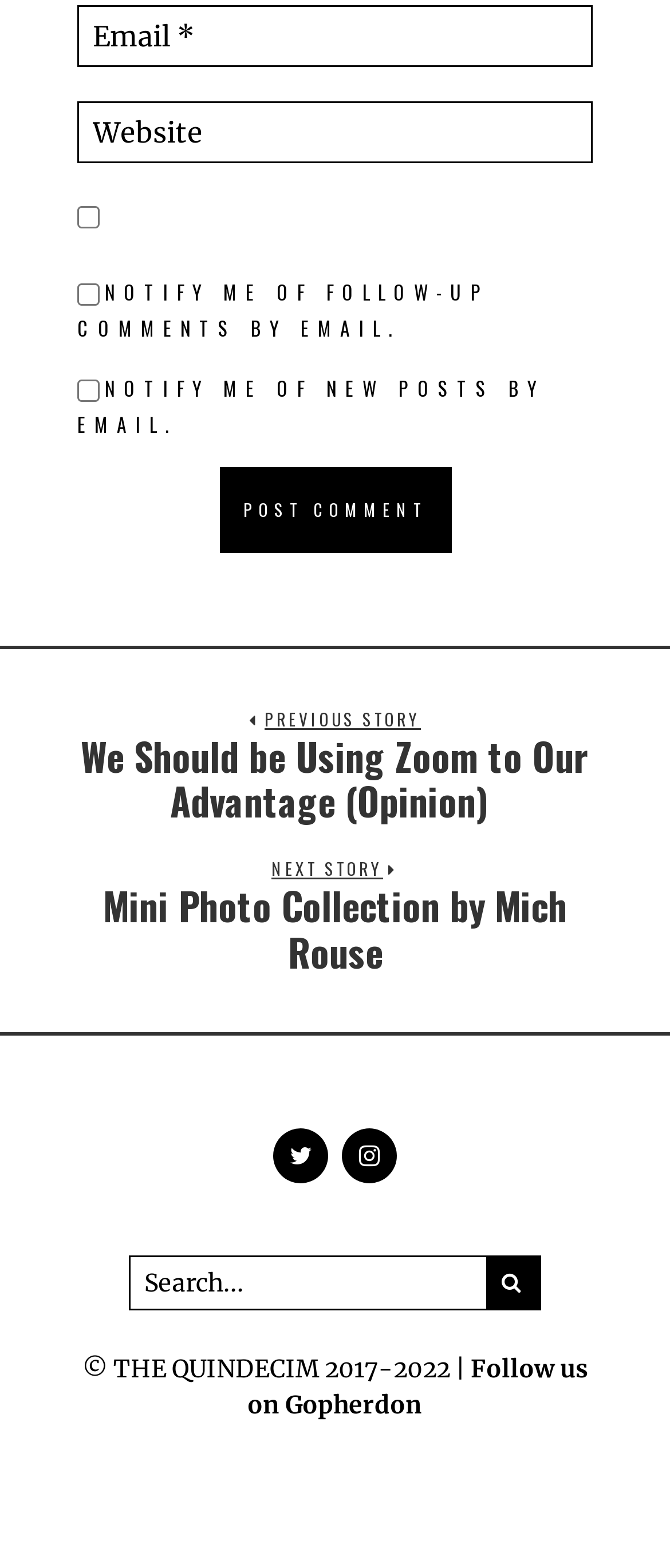Determine the bounding box coordinates of the clickable element to achieve the following action: 'Follow us on Gopherdon'. Provide the coordinates as four float values between 0 and 1, formatted as [left, top, right, bottom].

[0.369, 0.863, 0.877, 0.906]